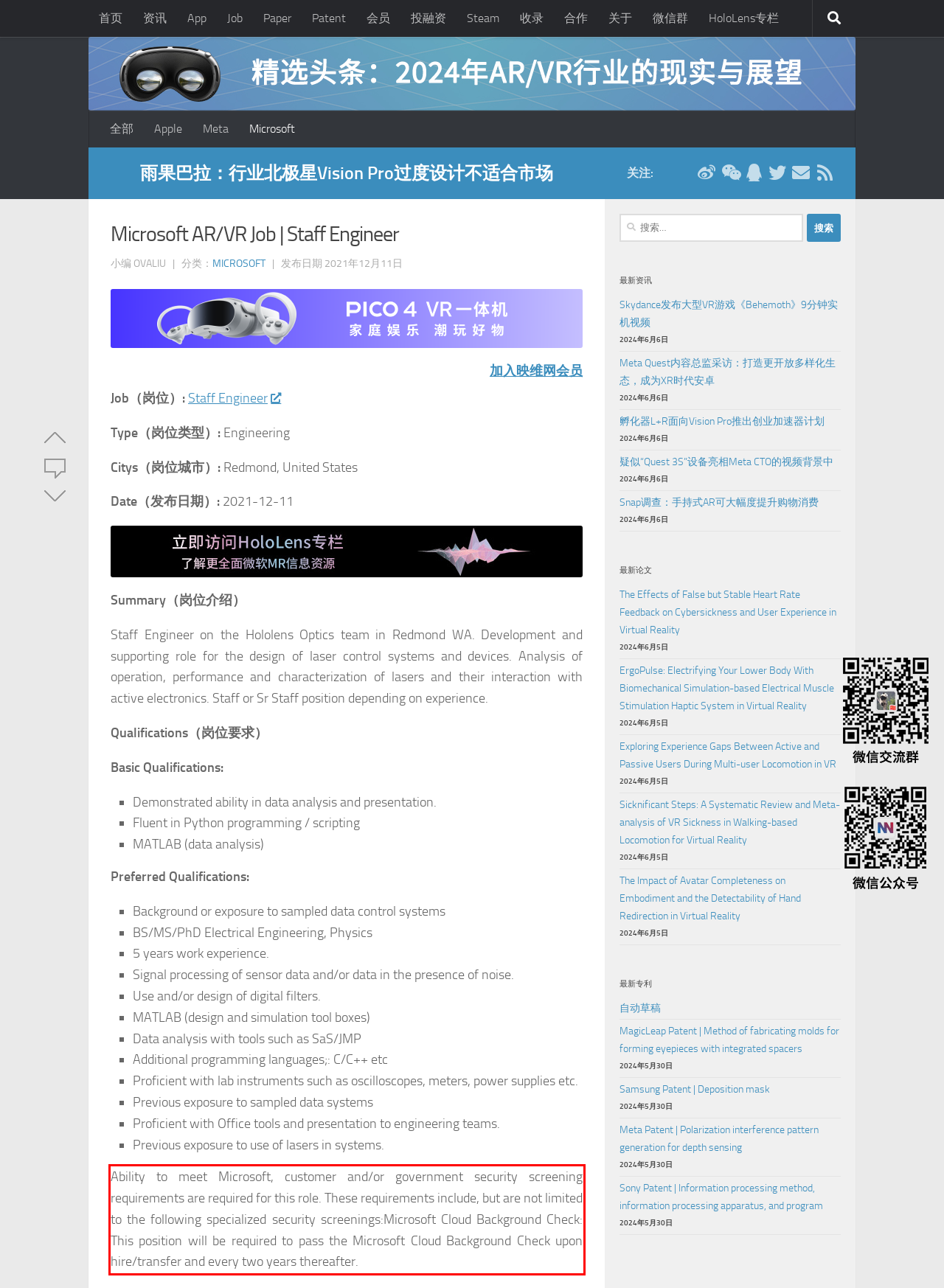Using OCR, extract the text content found within the red bounding box in the given webpage screenshot.

Ability to meet Microsoft, customer and/or government security screening requirements are required for this role. These requirements include, but are not limited to the following specialized security screenings:Microsoft Cloud Background Check: This position will be required to pass the Microsoft Cloud Background Check upon hire/transfer and every two years thereafter.